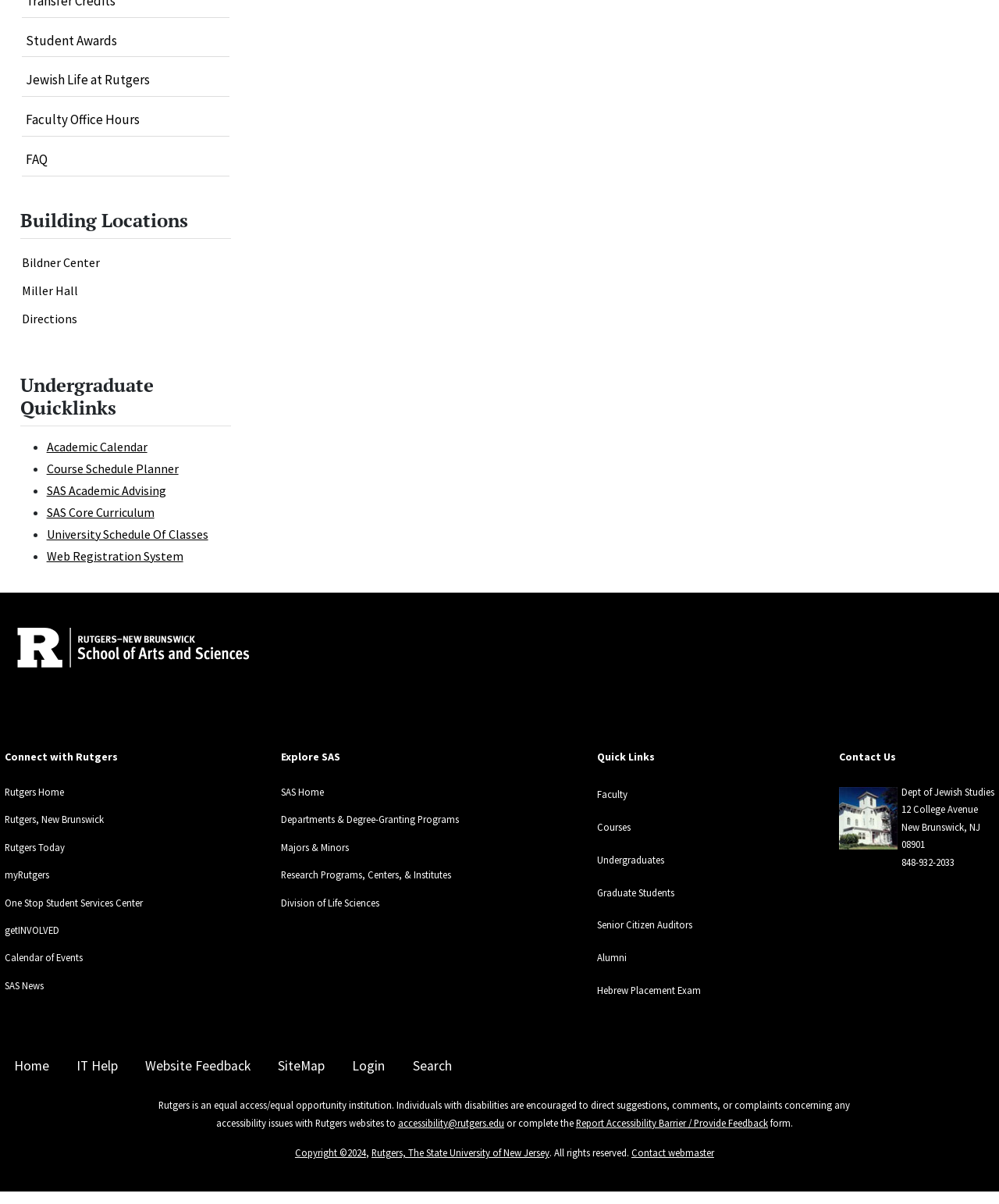Please indicate the bounding box coordinates for the clickable area to complete the following task: "Connect with Rutgers". The coordinates should be specified as four float numbers between 0 and 1, i.e., [left, top, right, bottom].

[0.005, 0.622, 0.143, 0.635]